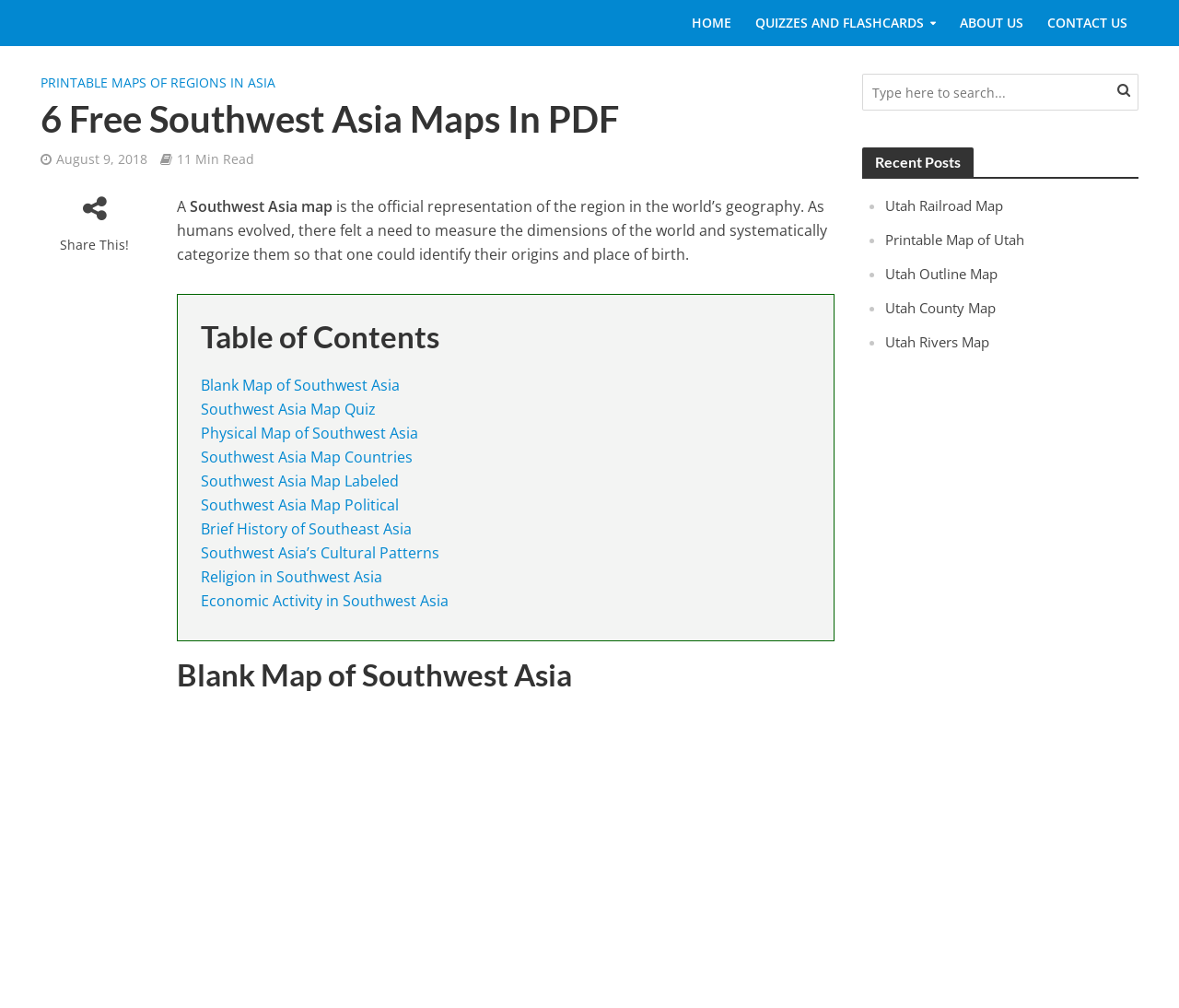What is the region focused on in this webpage?
Using the visual information, respond with a single word or phrase.

Southwest Asia